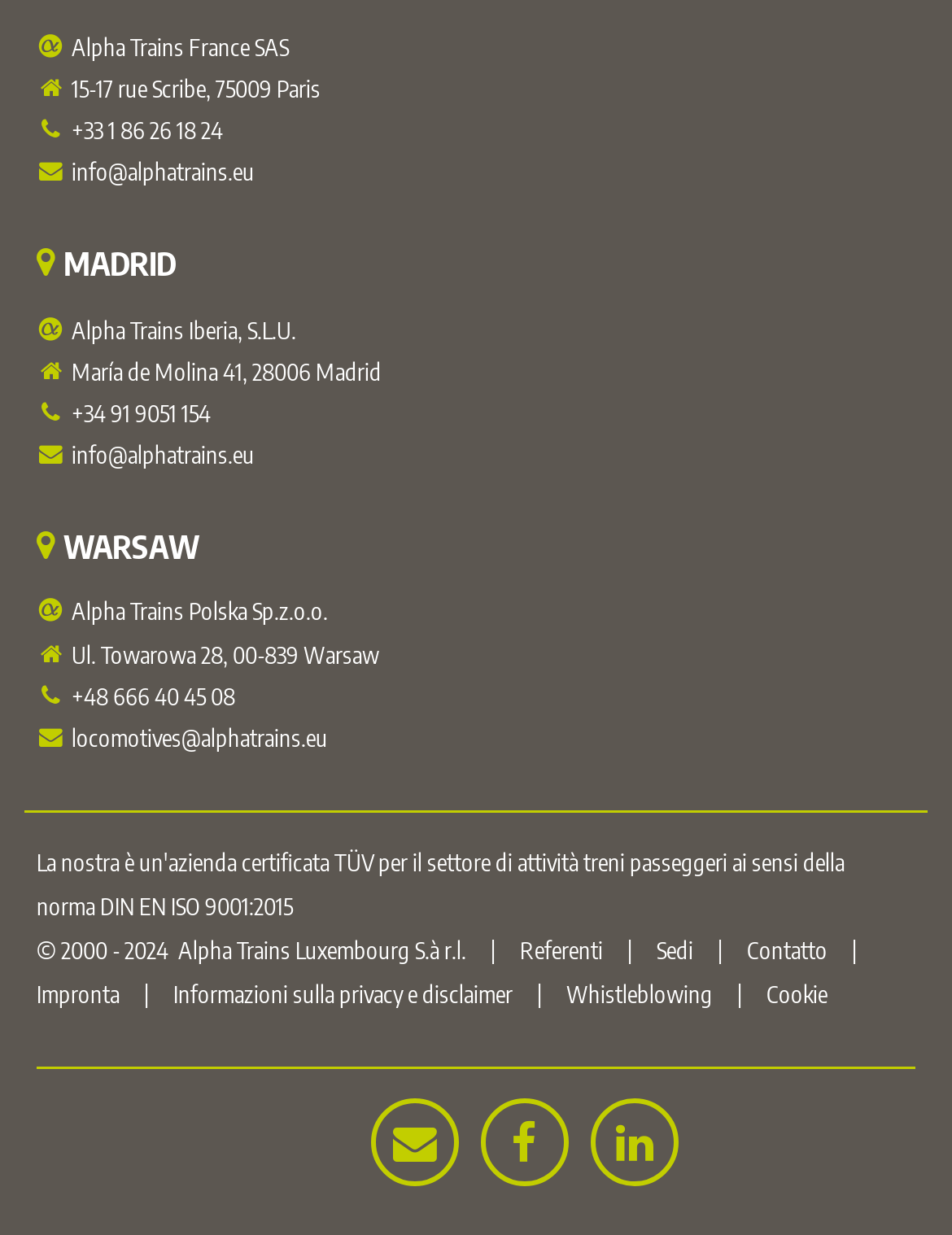Use the details in the image to answer the question thoroughly: 
What is the phone number of the Paris office?

I found the phone number of the Paris office by looking at the section with the heading 'Alpha Trains France SAS' and finding the StaticText element with the phone number.